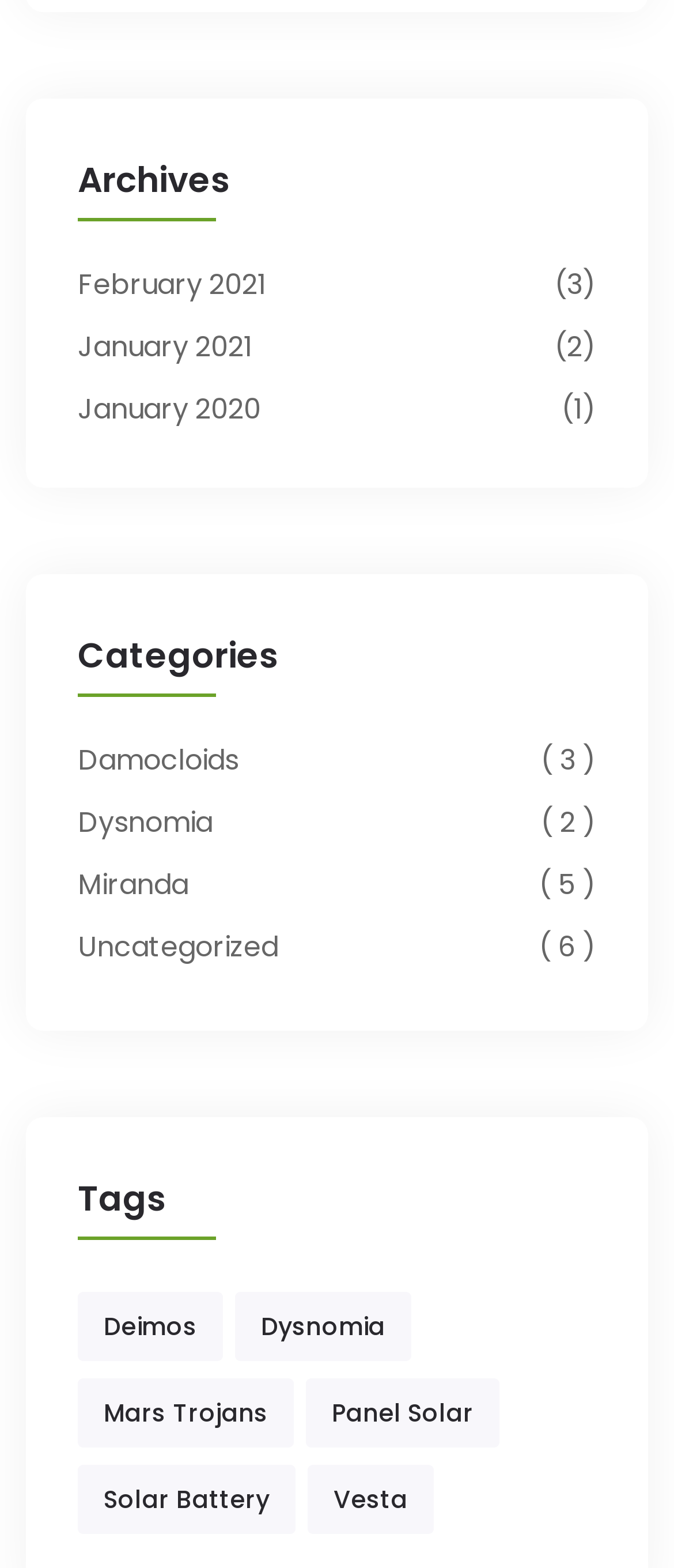What is the first archive month? Based on the image, give a response in one word or a short phrase.

February 2021